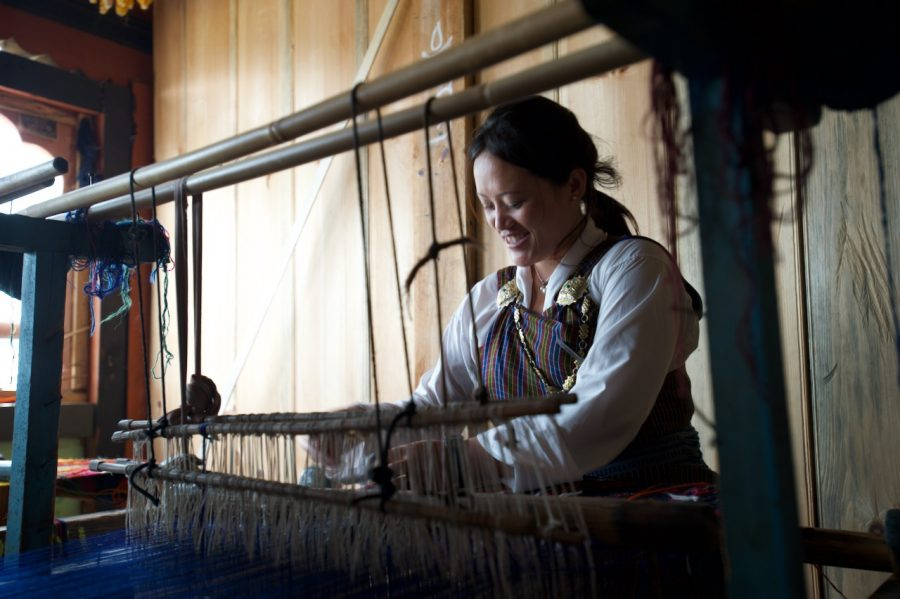Convey all the details present in the image.

In this vibrant image, Kinley, a part-time weaver from Bumthang, is captured immersed in her craft, skillfully working at a traditional backstrap loom. Dressed in a colorful and intricately patterned garment, she exemplifies the cultural heritage of Bhutan, where the art of weaving is a significant tradition passed down through generations of women. The physical demands of her craft are evident, as creating exquisite patterns involves not only creativity but also a considerable amount of labor—often yielding just a few inches of fabric in a long day’s work. The wooden interior of the workshop, enriched by natural light, highlights the intimate connection between the weaver and her surroundings, further emphasizing the deep-rooted significance of textile arts in Bhutanese culture, where fabric is not only used for clothing but also serves spiritual and ceremonial purposes.